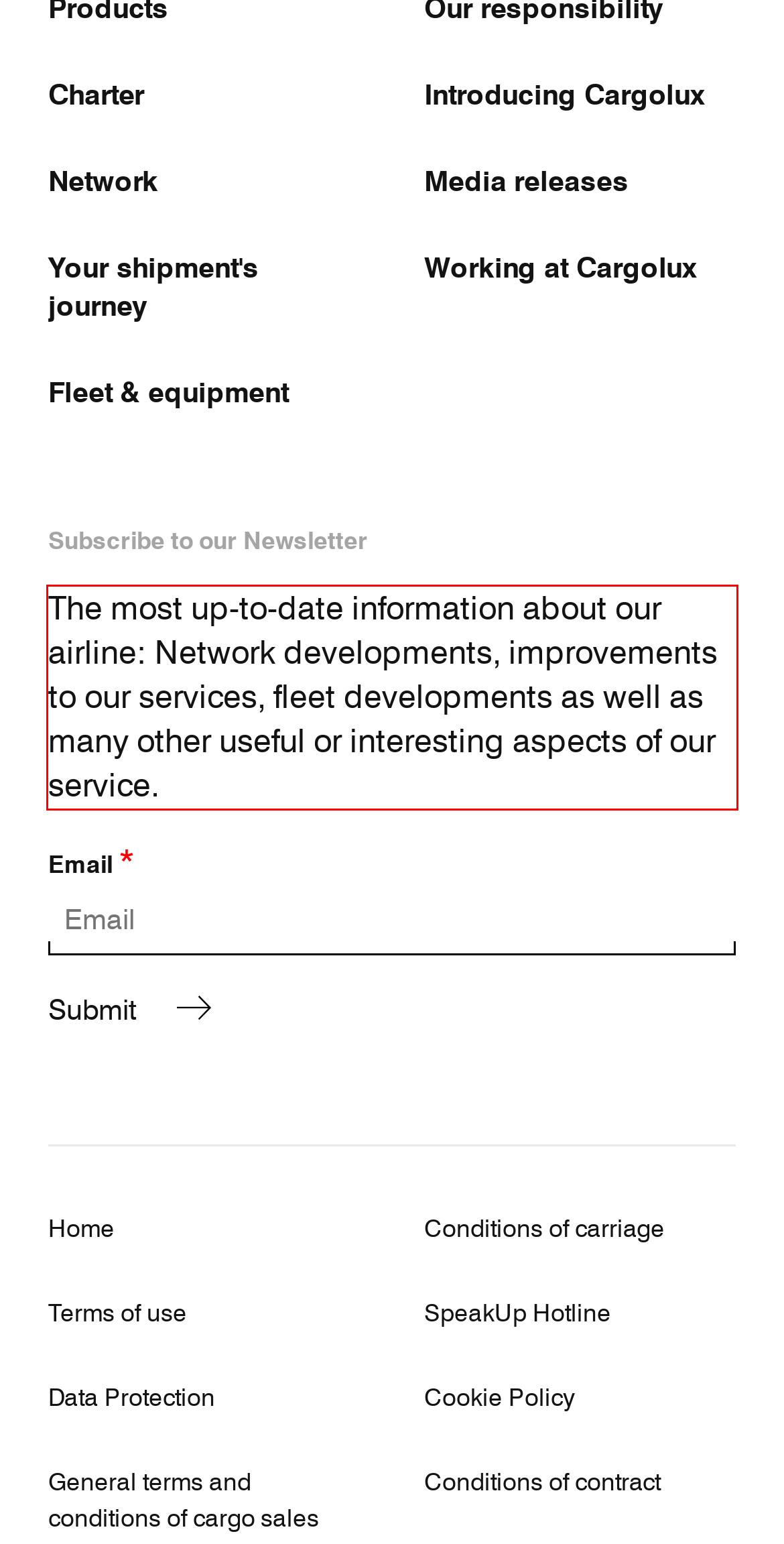Identify the text within the red bounding box on the webpage screenshot and generate the extracted text content.

The most up-to-date information about our airline: Network developments, improvements to our services, fleet developments as well as many other useful or interesting aspects of our service.